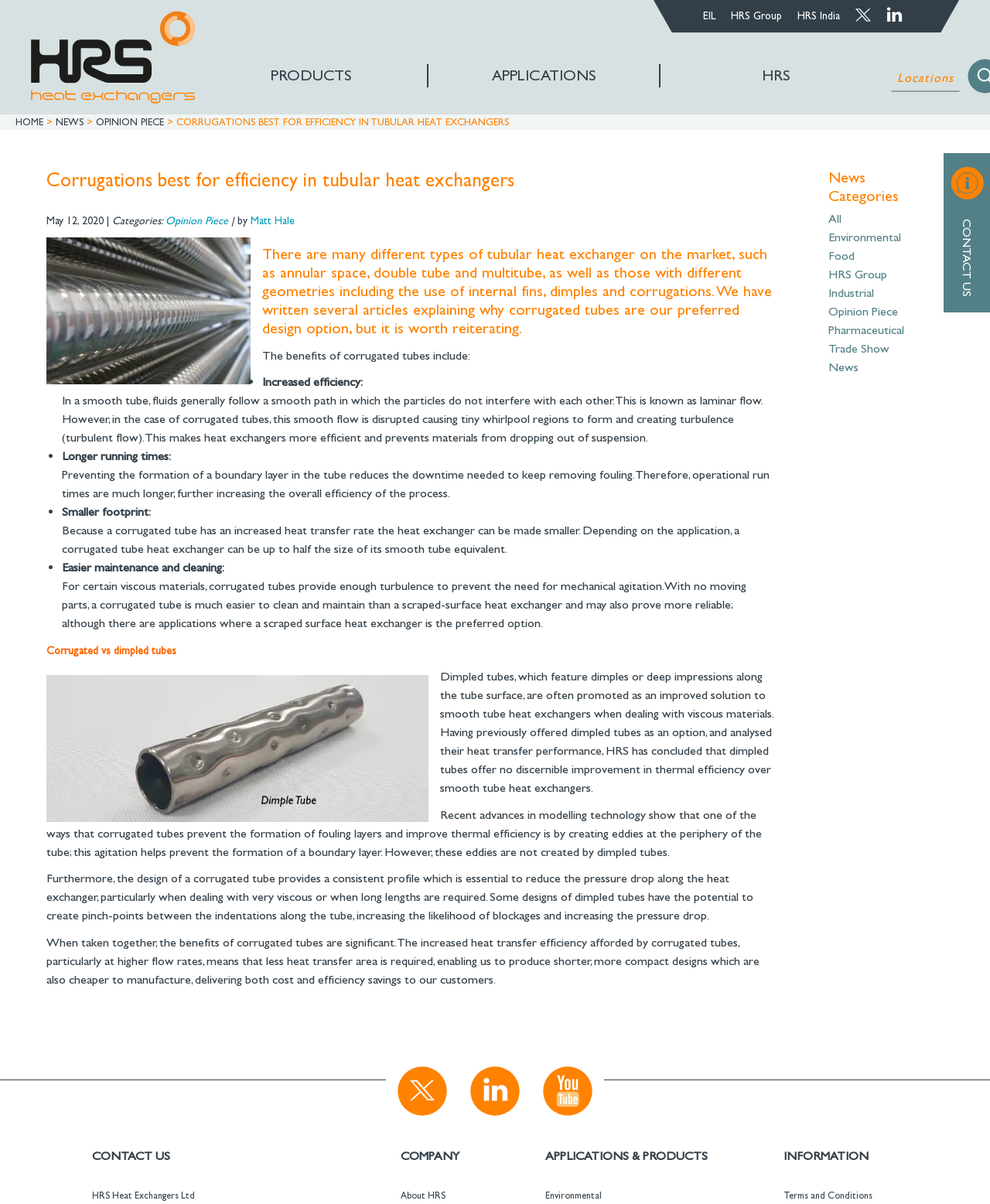What is the company name mentioned on the webpage?
Look at the image and answer the question using a single word or phrase.

HRS Heat Exchangers Ltd